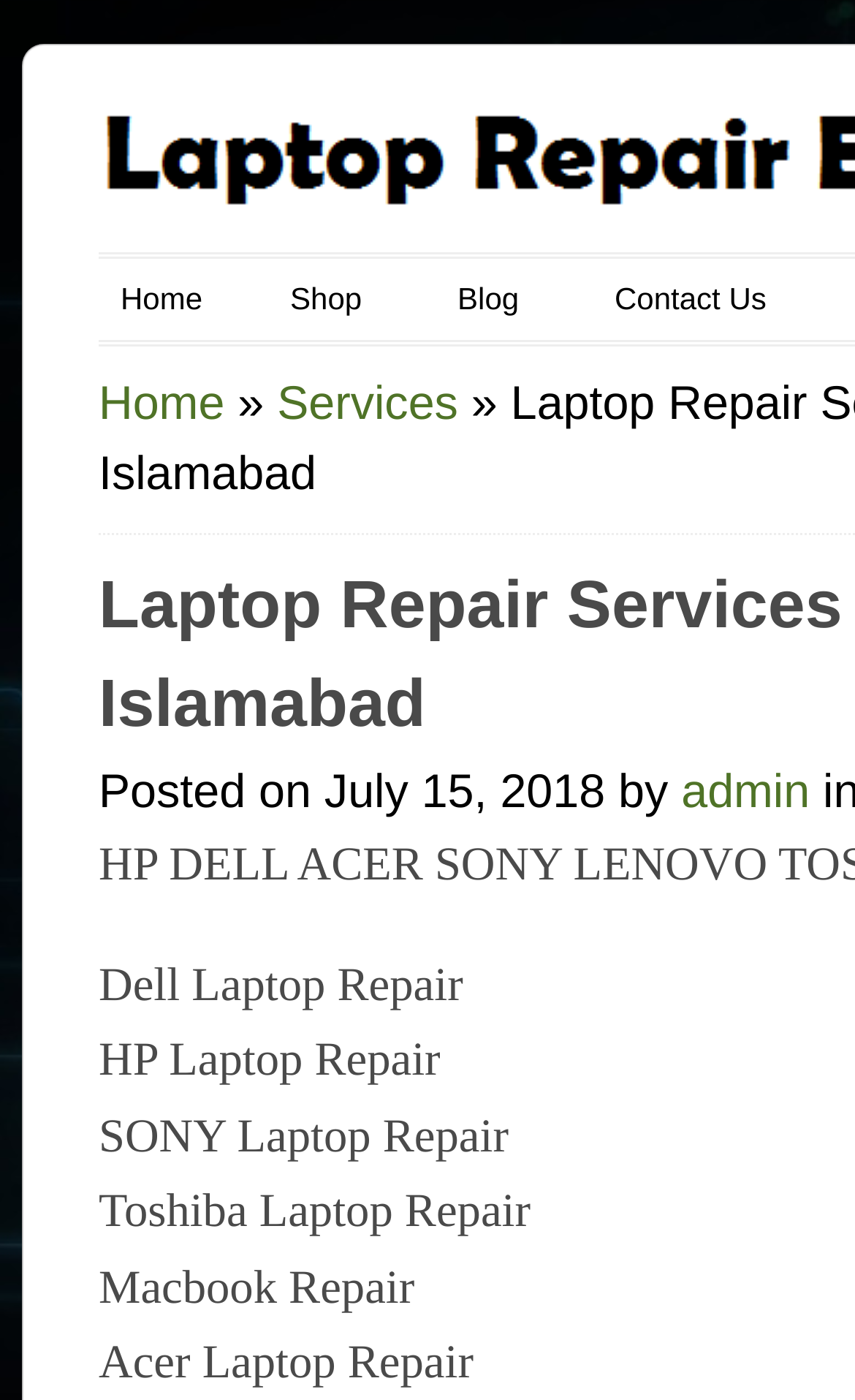Answer the question with a single word or phrase: 
How many laptop brands are listed?

6